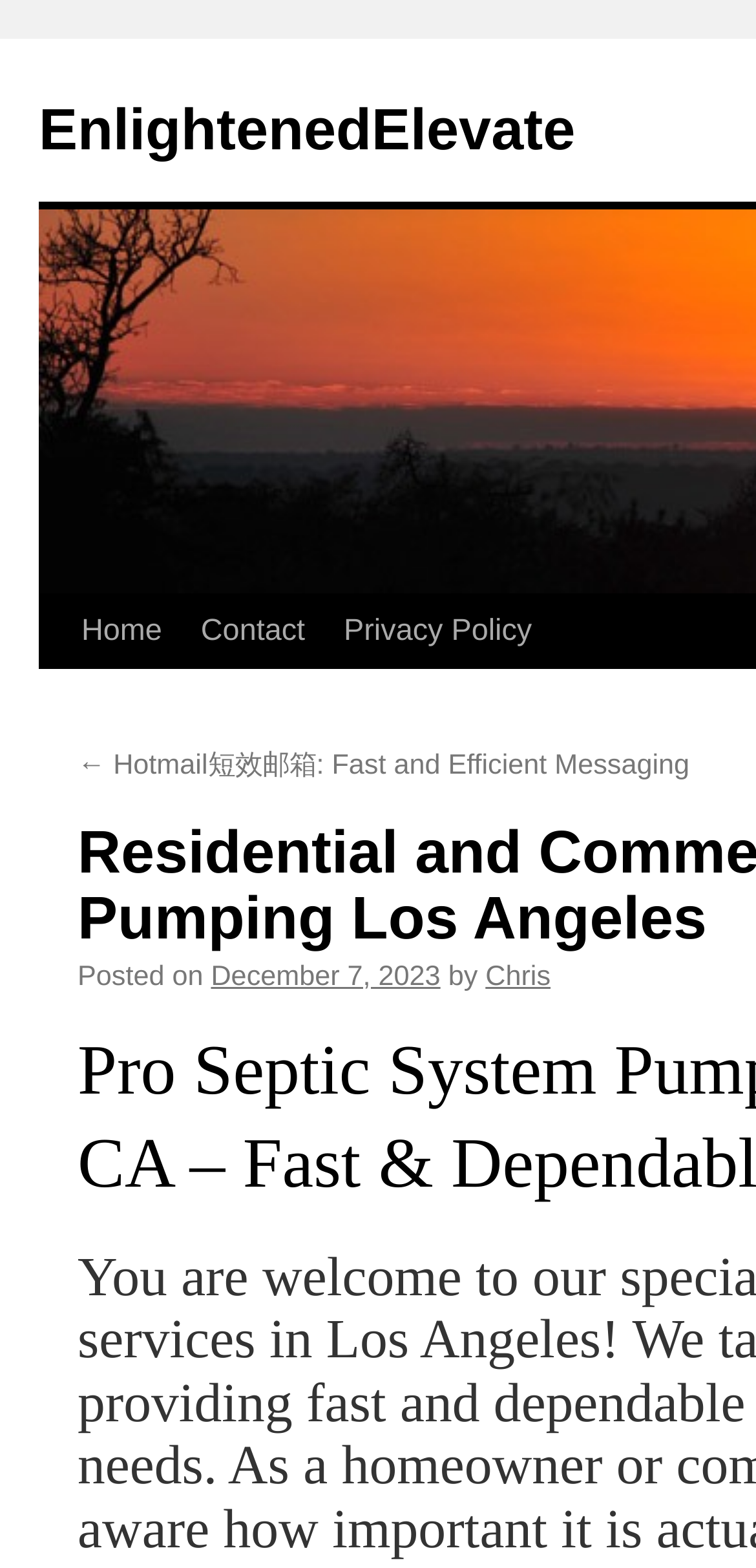Please determine the bounding box coordinates of the element's region to click for the following instruction: "view privacy policy".

[0.429, 0.38, 0.729, 0.427]